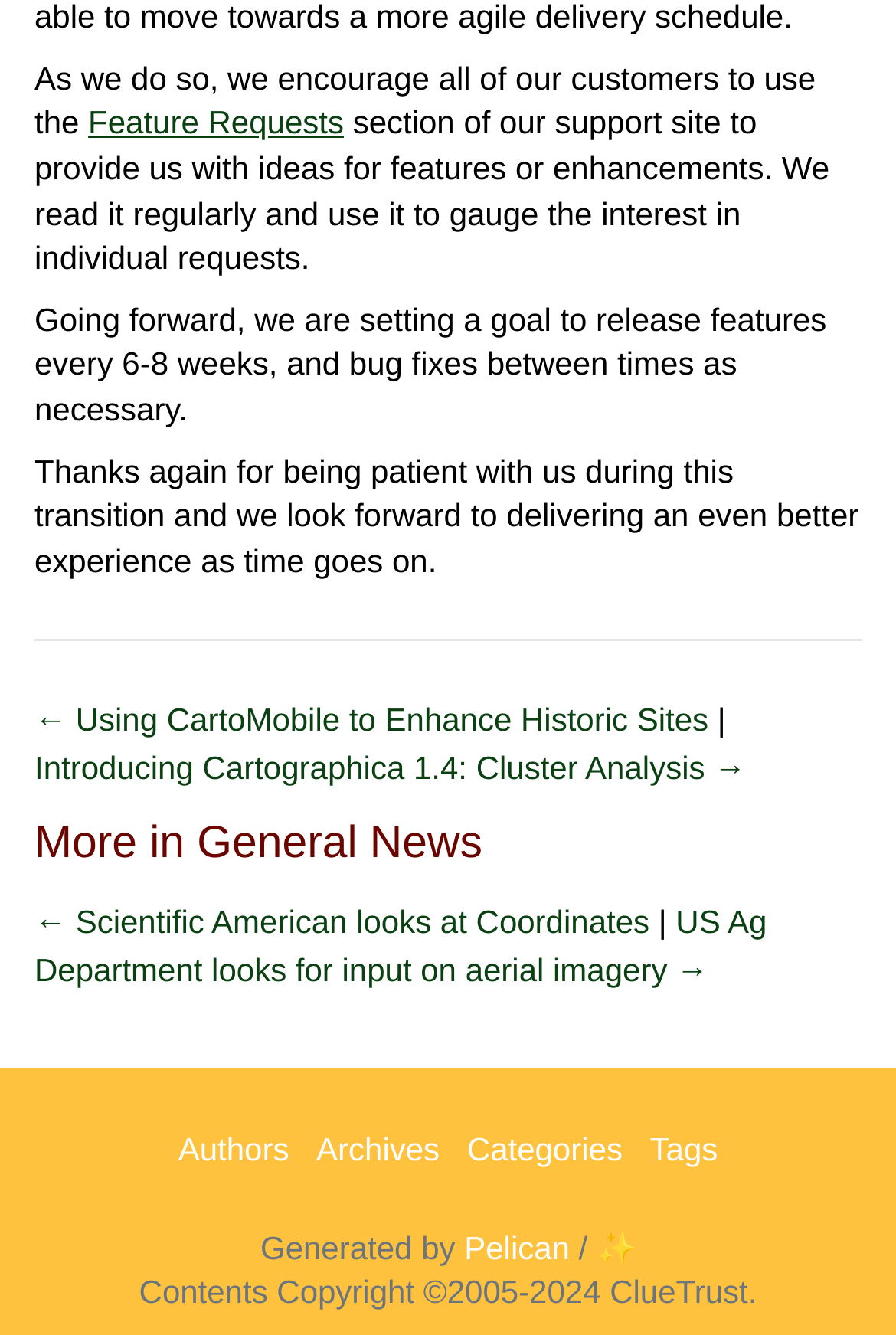Identify the bounding box of the UI element described as follows: "Pelican". Provide the coordinates as four float numbers in the range of 0 to 1 [left, top, right, bottom].

[0.518, 0.92, 0.636, 0.948]